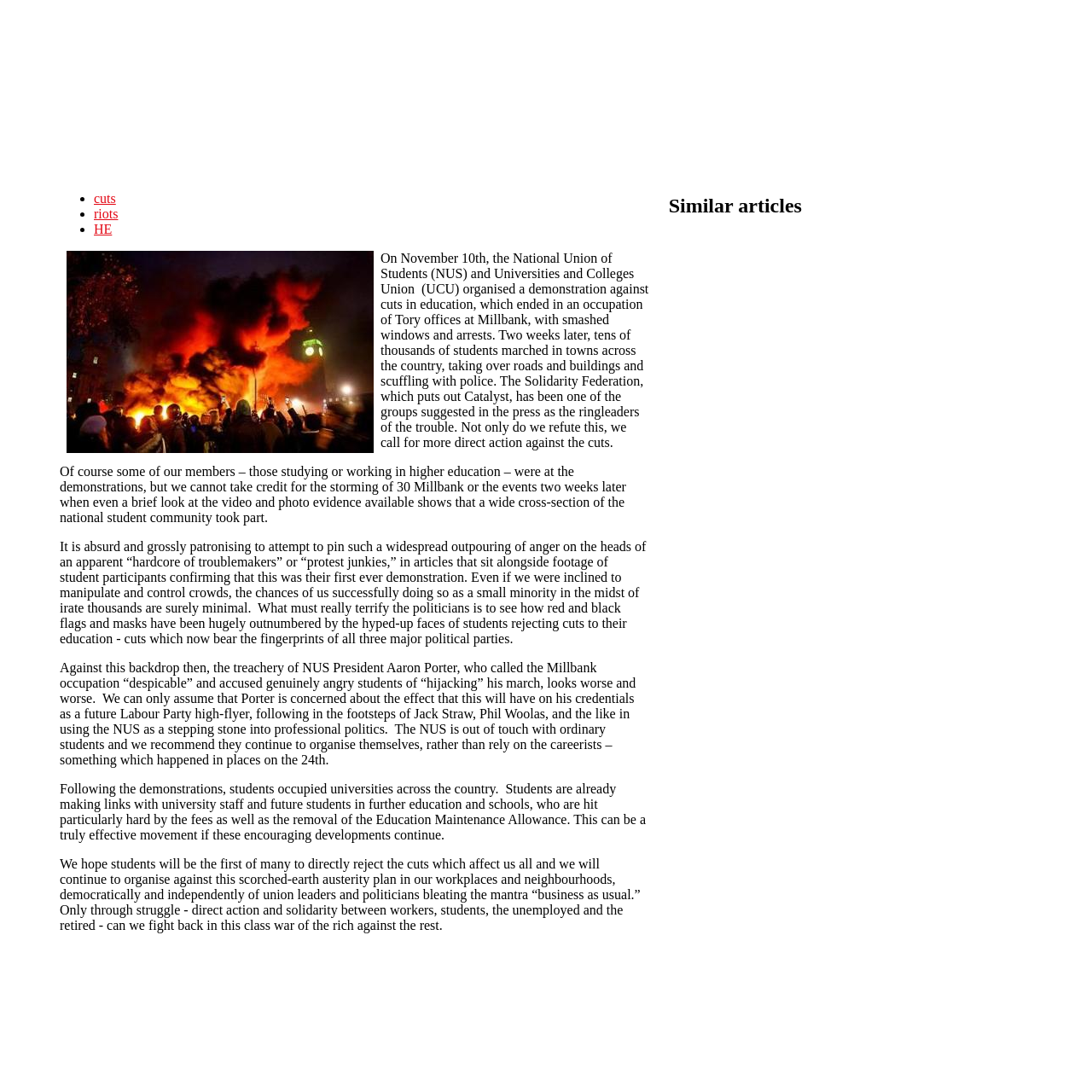What is the author's stance on direct action against the cuts?
Using the image as a reference, give an elaborate response to the question.

The article argues in favor of direct action against the cuts, stating that 'only through struggle - direct action and solidarity between workers, students, the unemployed and the retired - can we fight back in this class war of the rich against the rest'.